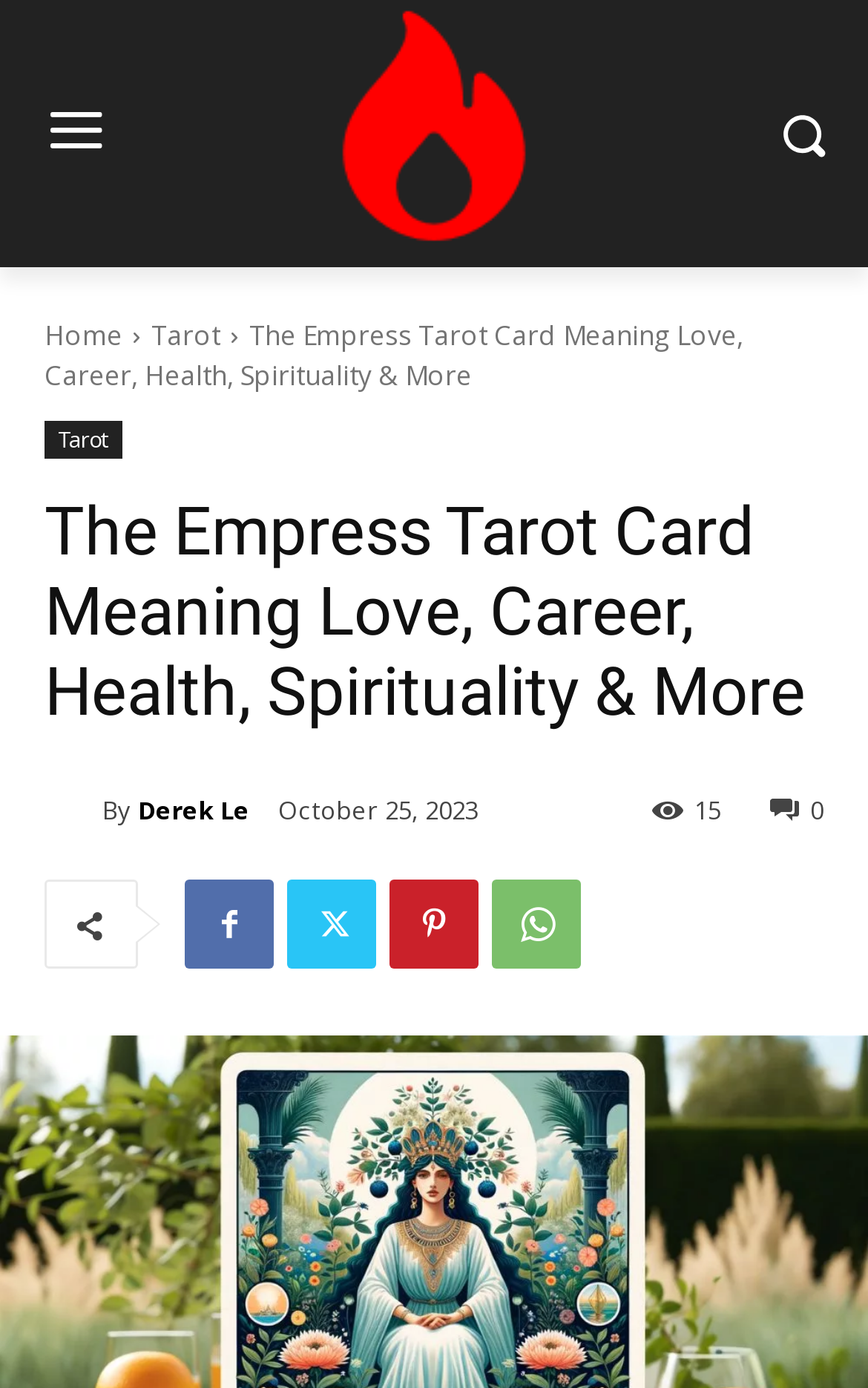Bounding box coordinates are specified in the format (top-left x, top-left y, bottom-right x, bottom-right y). All values are floating point numbers bounded between 0 and 1. Please provide the bounding box coordinate of the region this sentence describes: Derek Le

[0.159, 0.559, 0.287, 0.607]